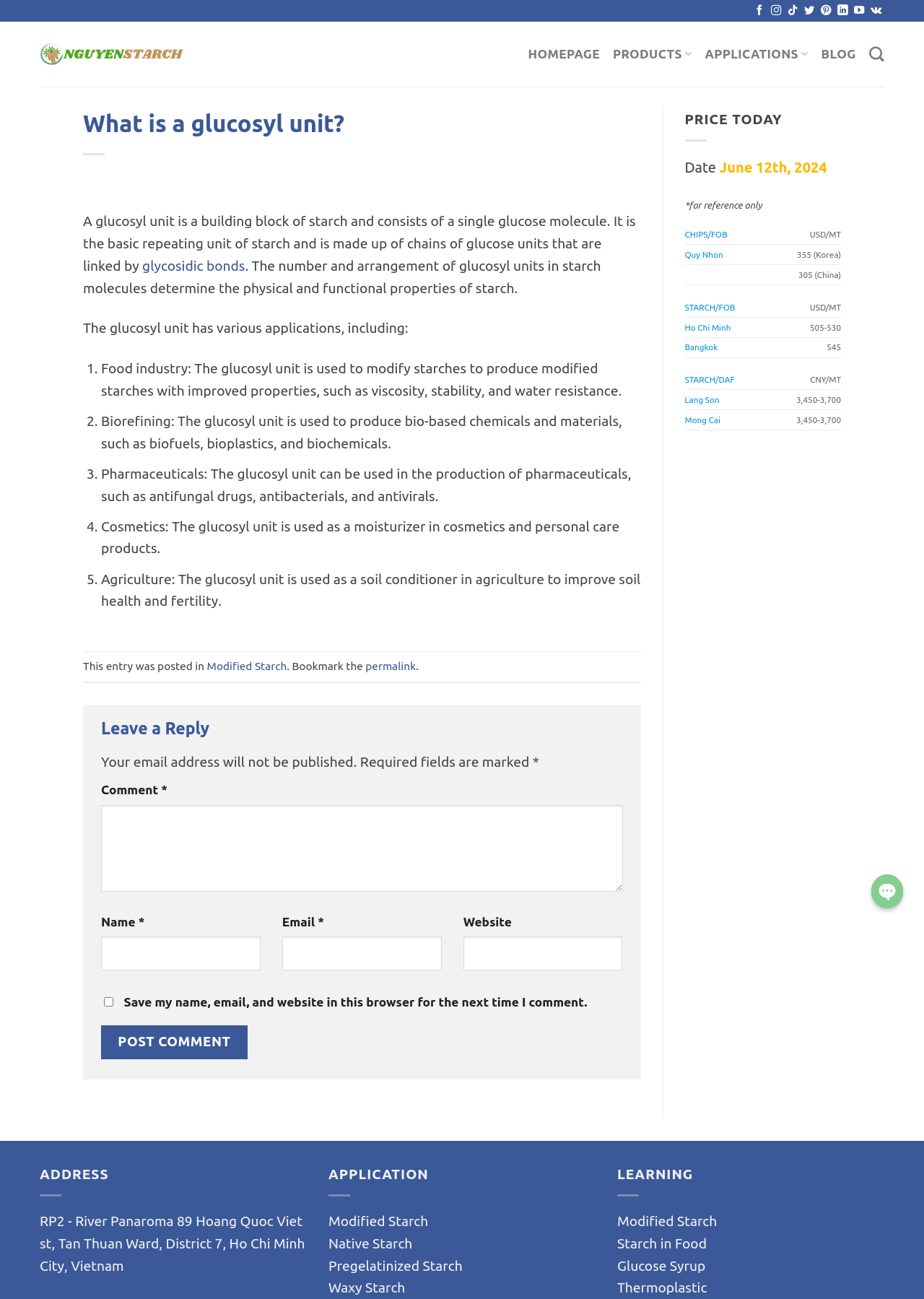What is the purpose of the glucosyl unit in starch molecules?
Based on the screenshot, answer the question with a single word or phrase.

Determine physical and functional properties